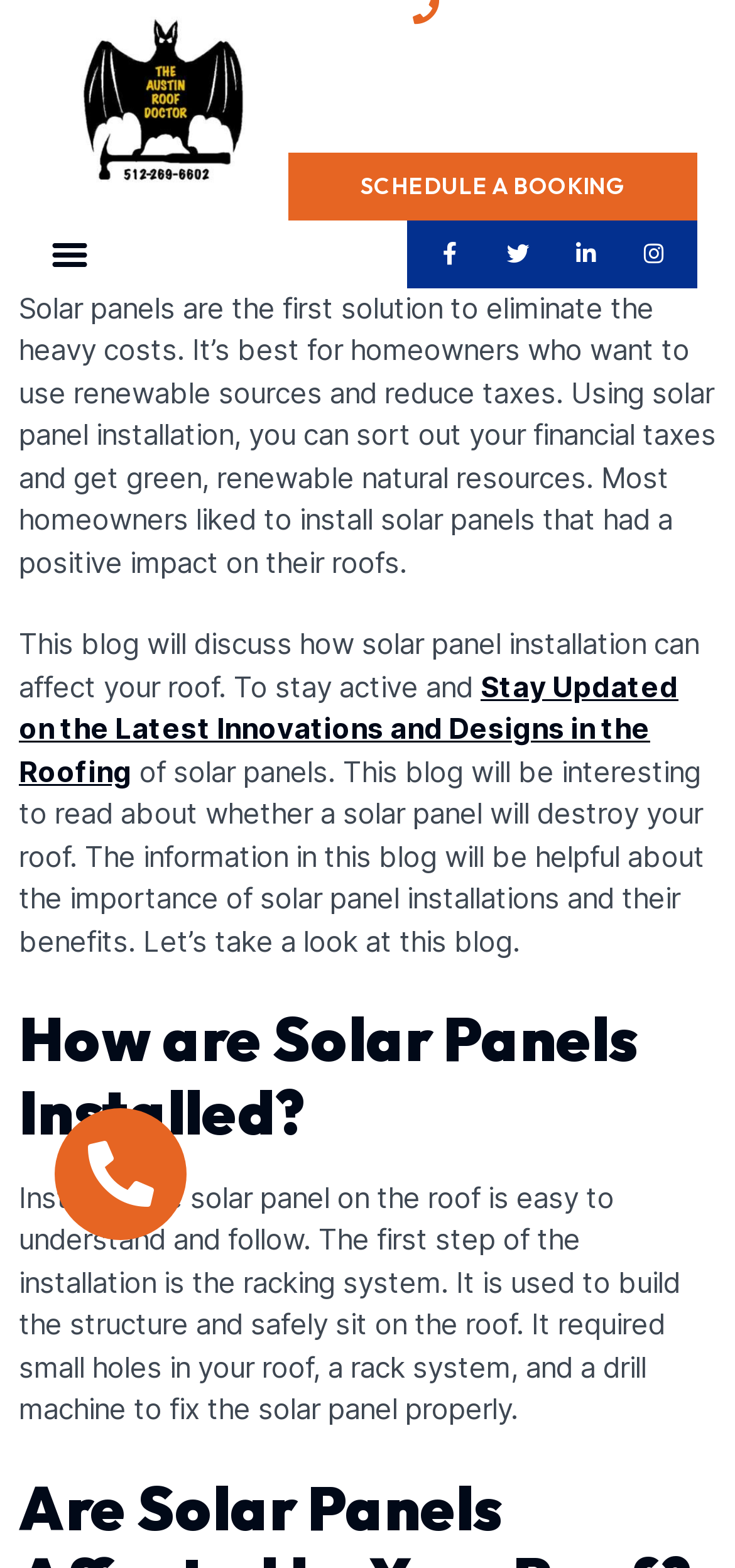Provide a brief response in the form of a single word or phrase:
How many social media links are available on this webpage?

4